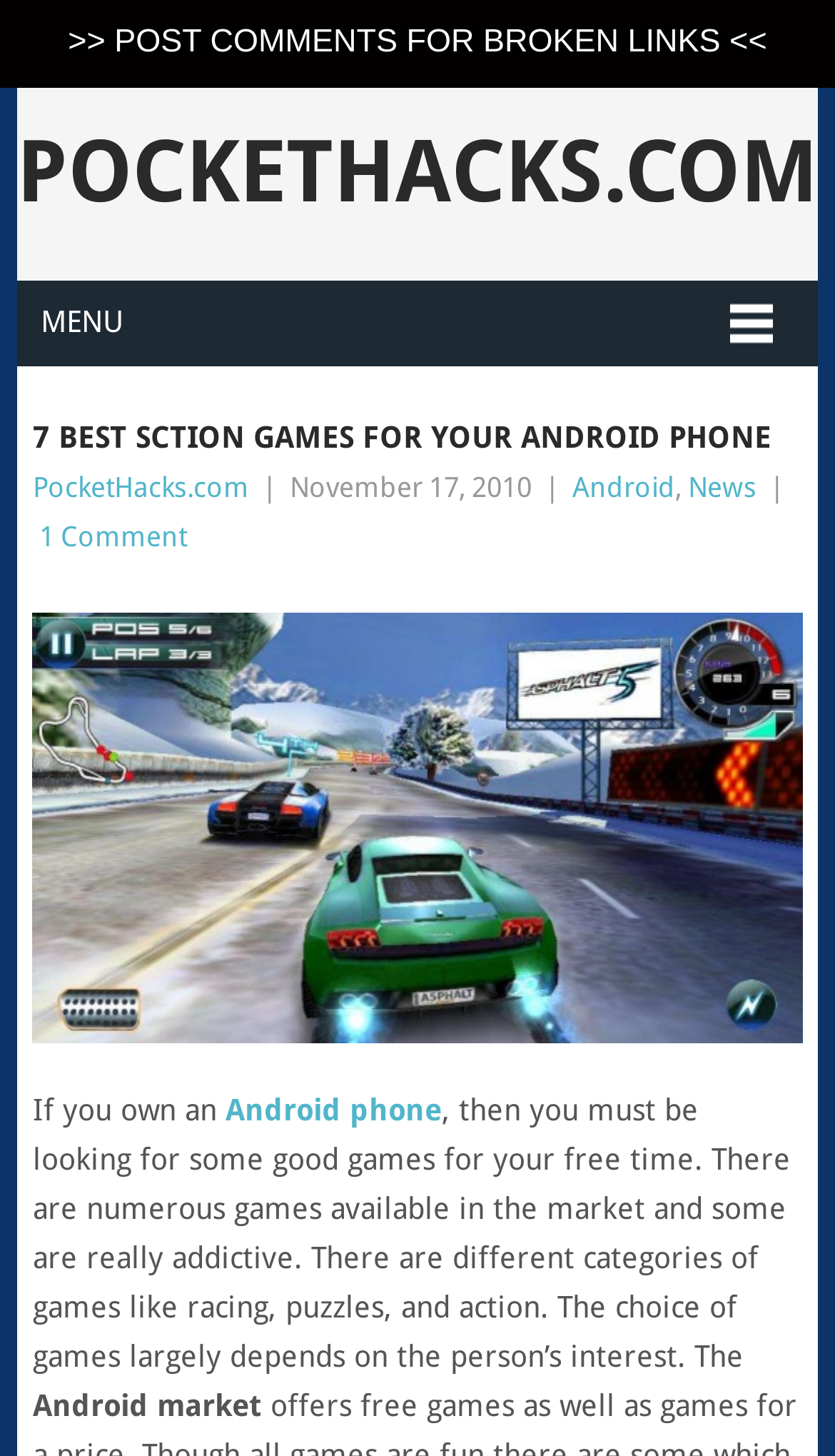Find the bounding box of the web element that fits this description: "alt="Logo"".

None